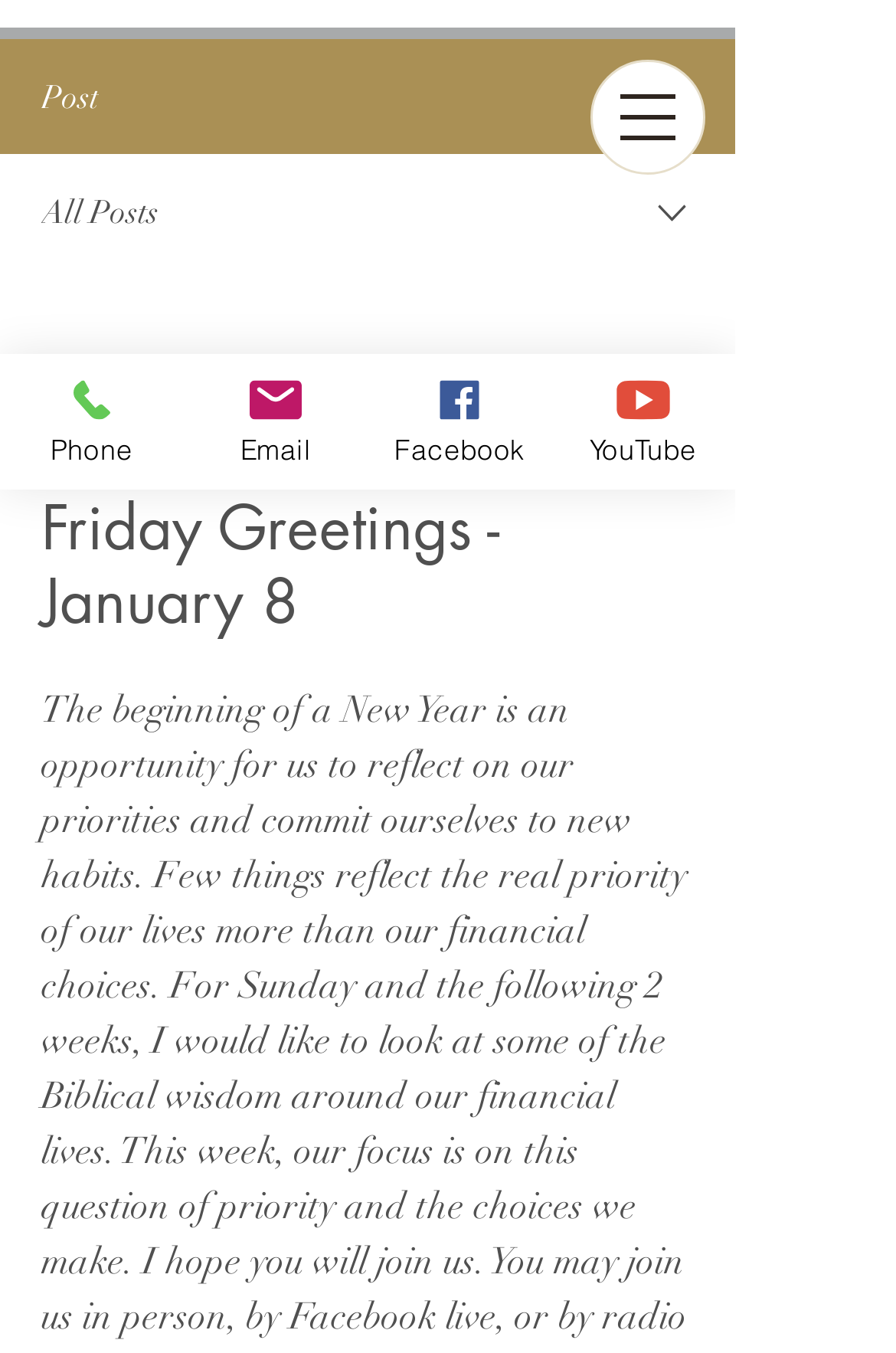Using the description: "aria-label="More actions"", determine the UI element's bounding box coordinates. Ensure the coordinates are in the format of four float numbers between 0 and 1, i.e., [left, top, right, bottom].

[0.738, 0.278, 0.8, 0.318]